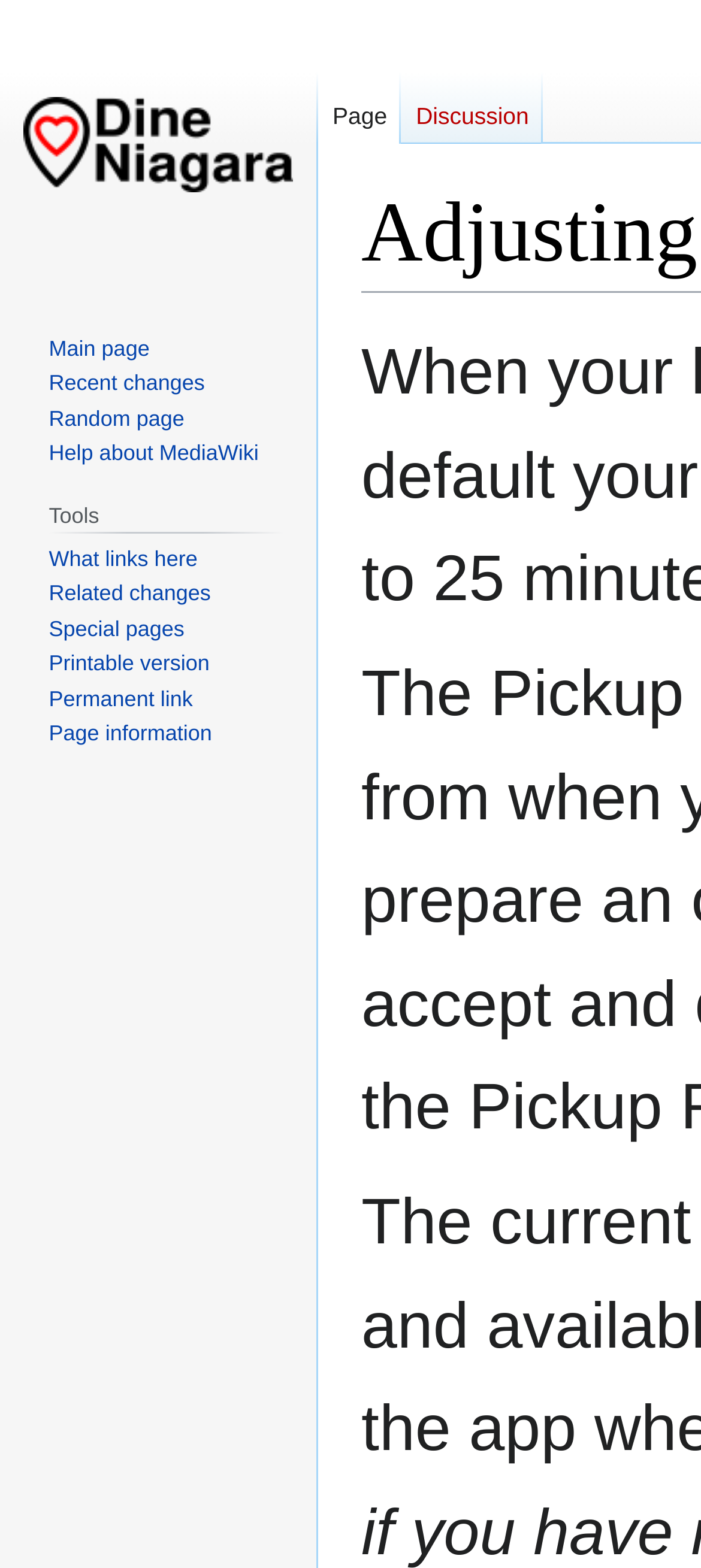Based on the element description Help about MediaWiki, identify the bounding box of the UI element in the given webpage screenshot. The coordinates should be in the format (top-left x, top-left y, bottom-right x, bottom-right y) and must be between 0 and 1.

[0.07, 0.281, 0.369, 0.297]